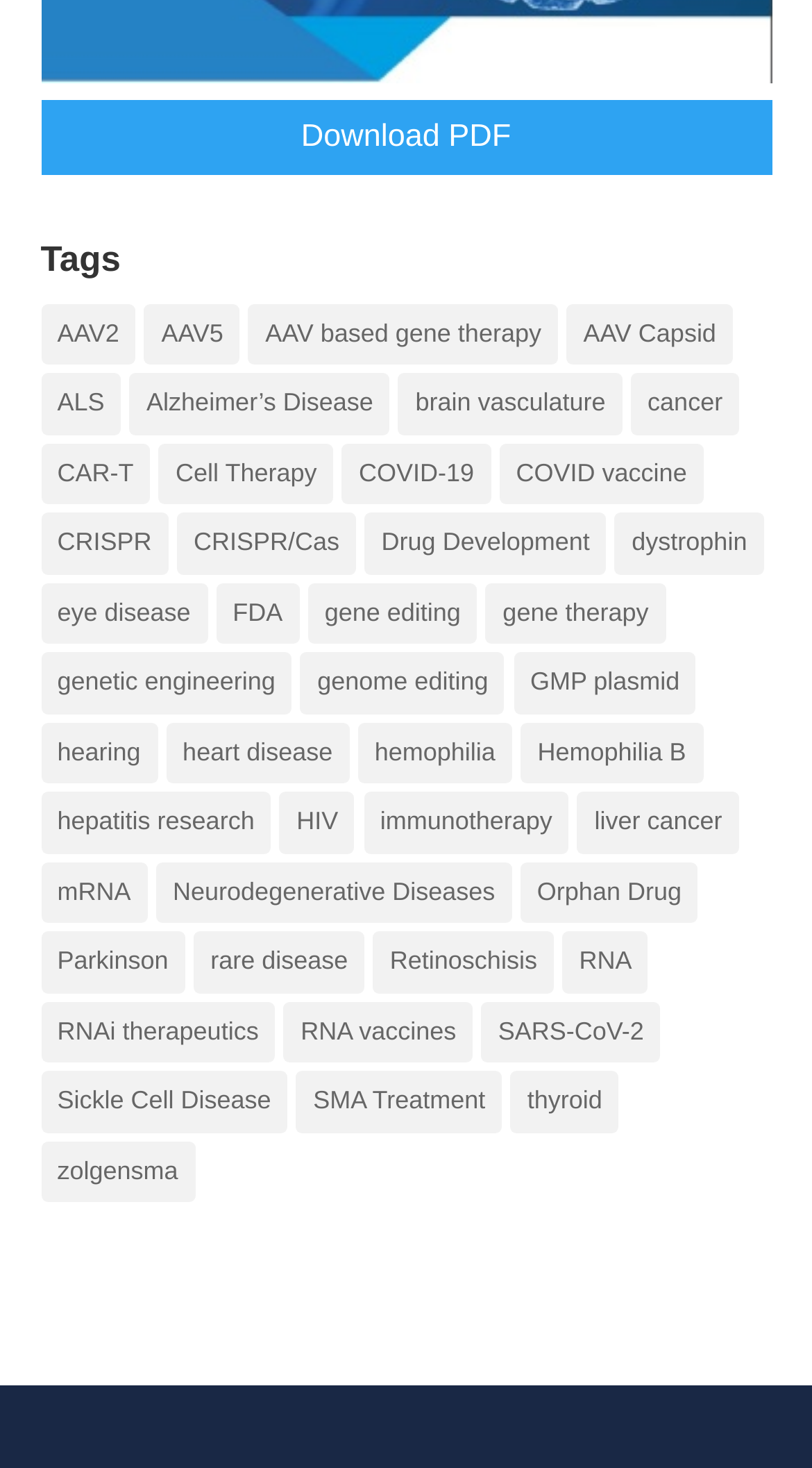Given the element description "Sickle Cell Disease" in the screenshot, predict the bounding box coordinates of that UI element.

[0.05, 0.73, 0.354, 0.772]